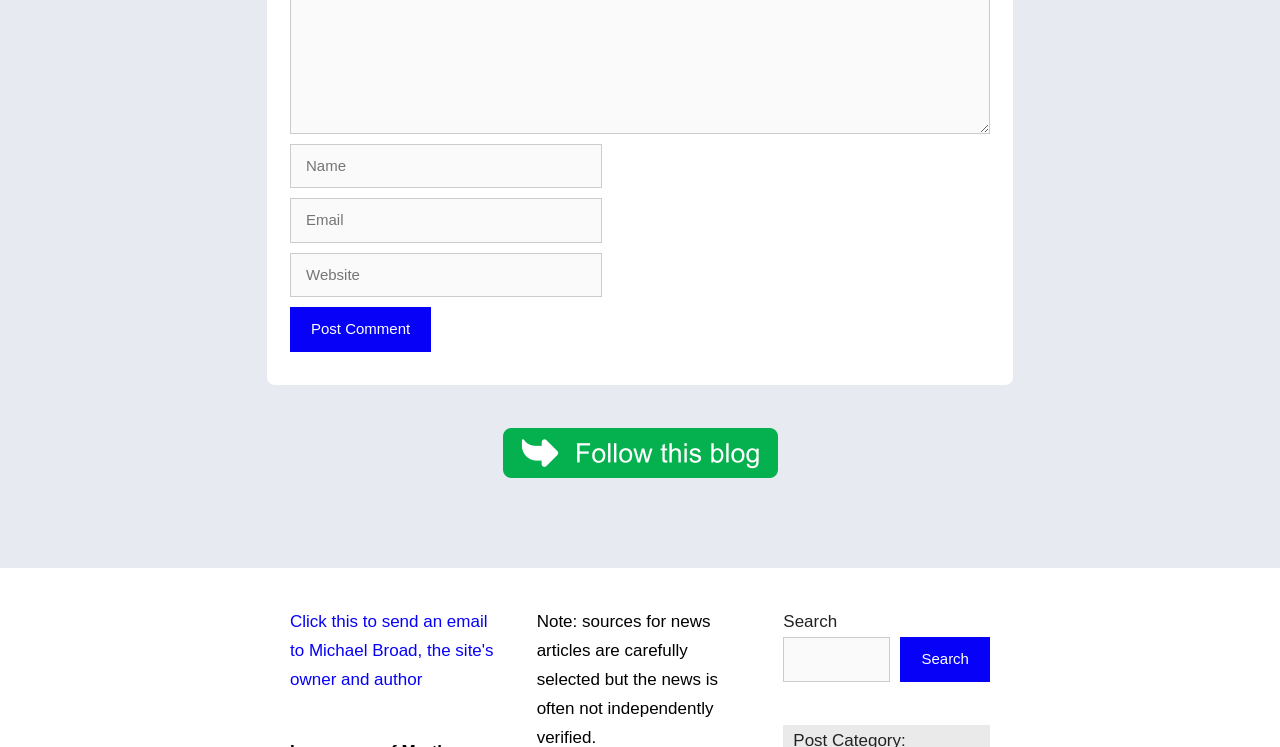Use a single word or phrase to answer the question:
What is the note about news articles?

Sources not independently verified